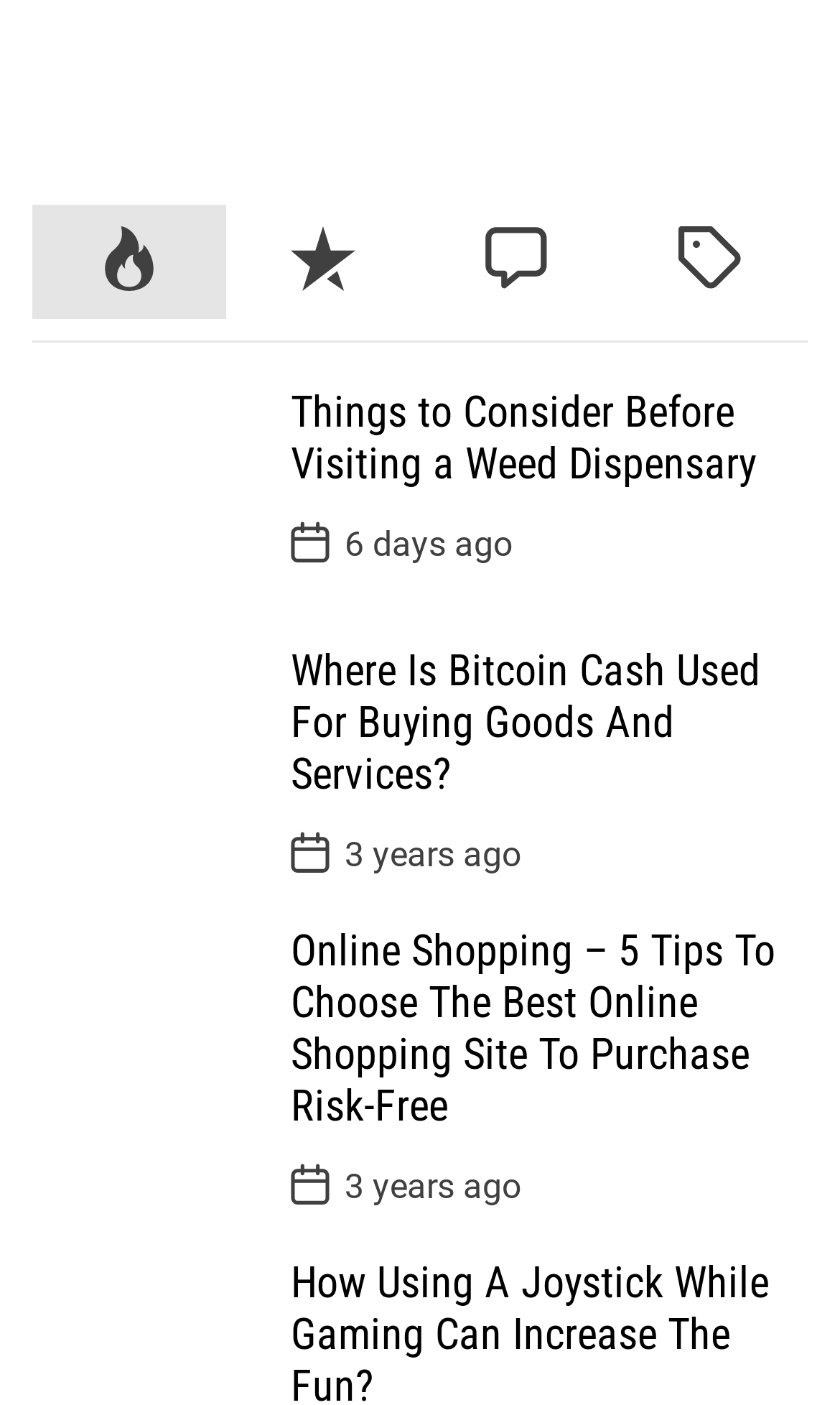Provide the bounding box coordinates of the section that needs to be clicked to accomplish the following instruction: "View the post about Where Is Bitcoin Cash Used For Buying Goods And Services?."

[0.038, 0.458, 0.295, 0.611]